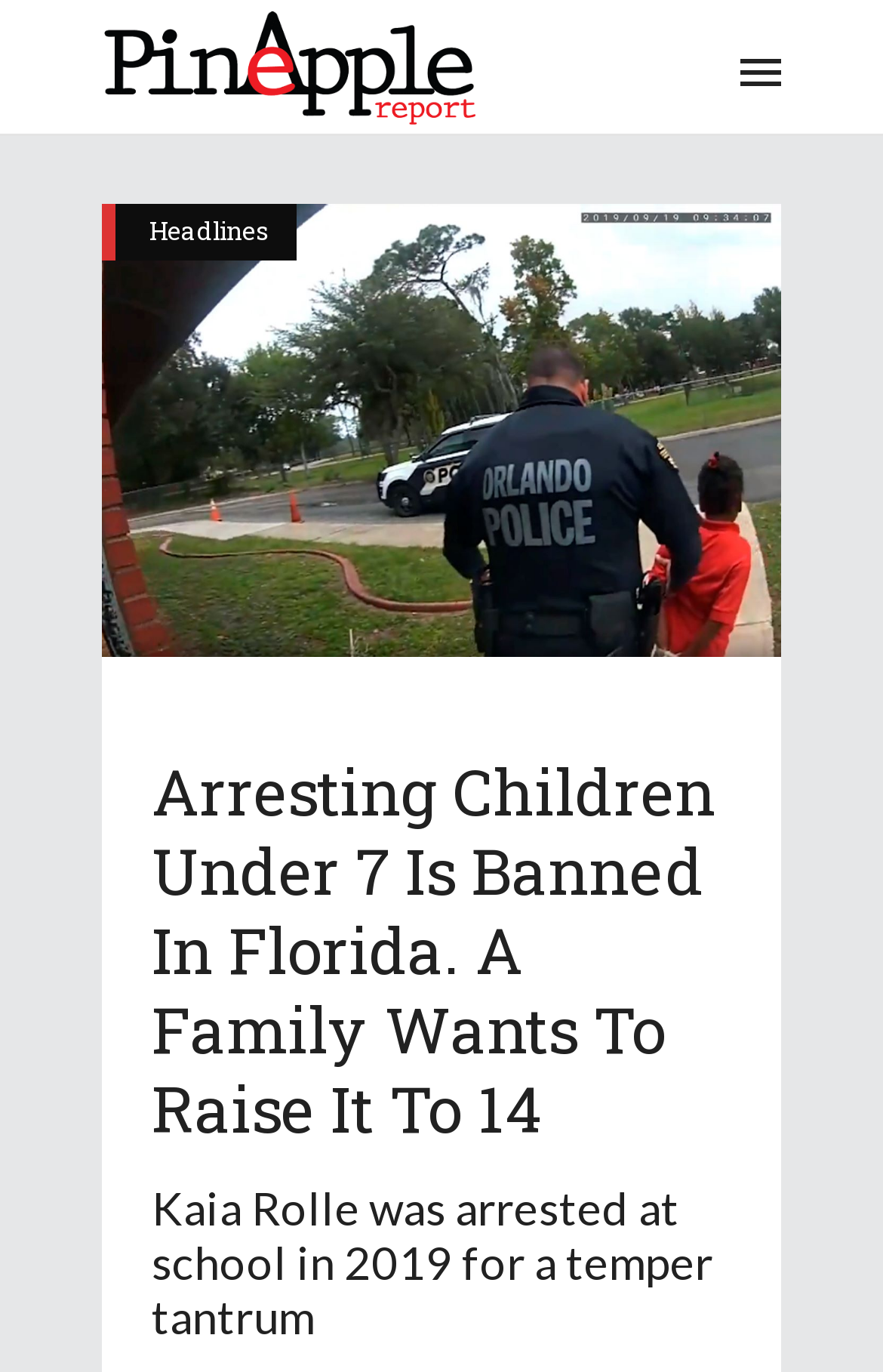Answer the question briefly using a single word or phrase: 
What is the name of the person mentioned in the article?

Kaia Rolle